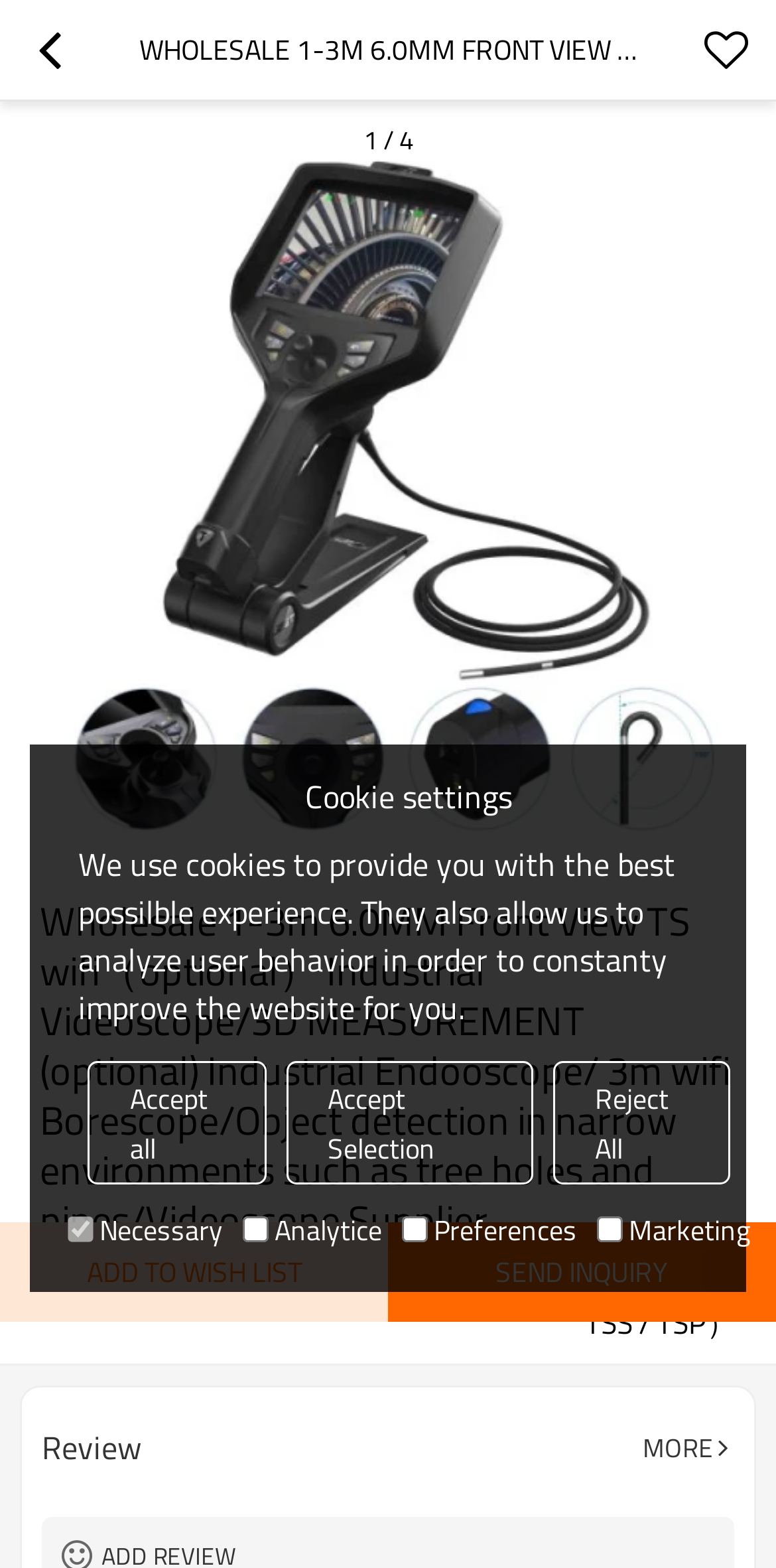Could you identify the text that serves as the heading for this webpage?

Wholesale 1-3m 6.0MM Front View TS wifi（optional） Industrial Videoscope/3D MEASUREMENT (optional) Industrial Endooscope/ 3m wifi Borescope/Object detection in narrow environments such as tree holes and pipes/Videoscope Supplier